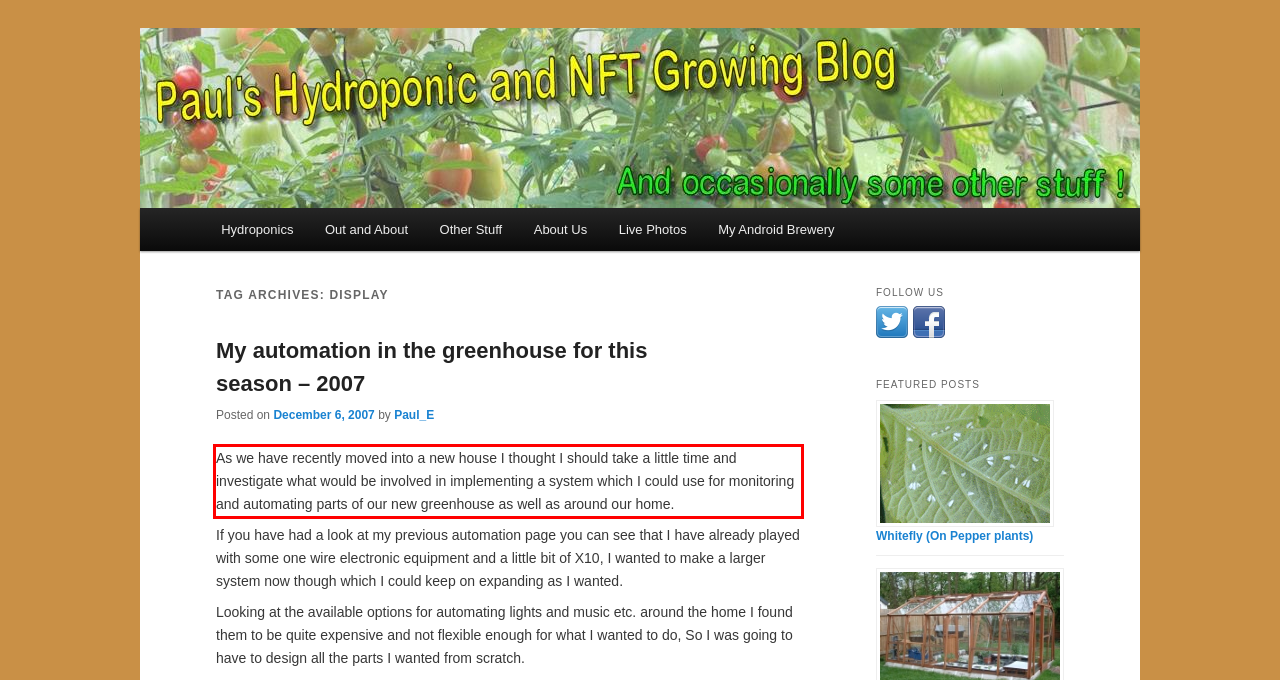Given a screenshot of a webpage containing a red rectangle bounding box, extract and provide the text content found within the red bounding box.

As we have recently moved into a new house I thought I should take a little time and investigate what would be involved in implementing a system which I could use for monitoring and automating parts of our new greenhouse as well as around our home.